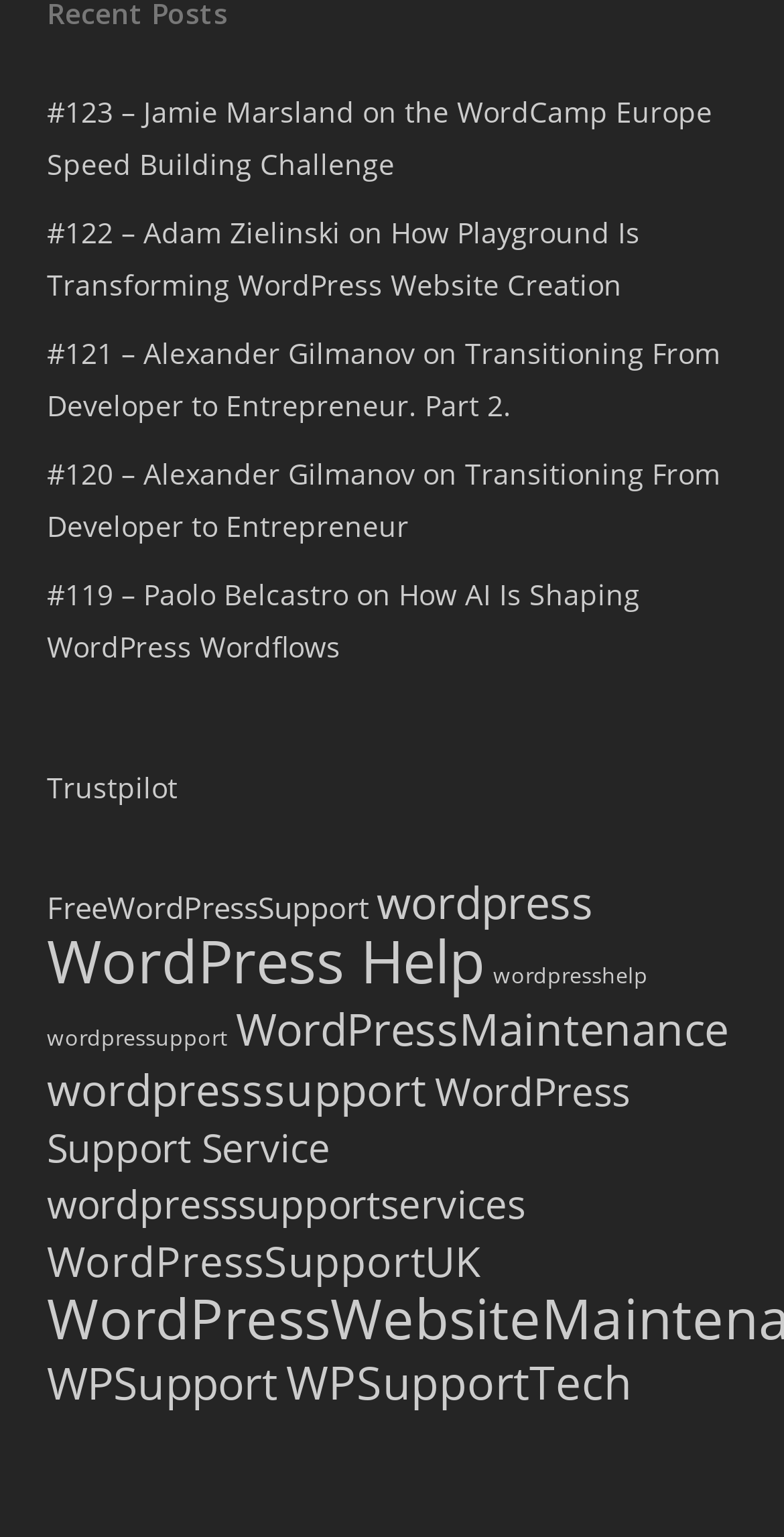Determine the bounding box for the described UI element: "wordpresssupport".

[0.06, 0.69, 0.545, 0.728]